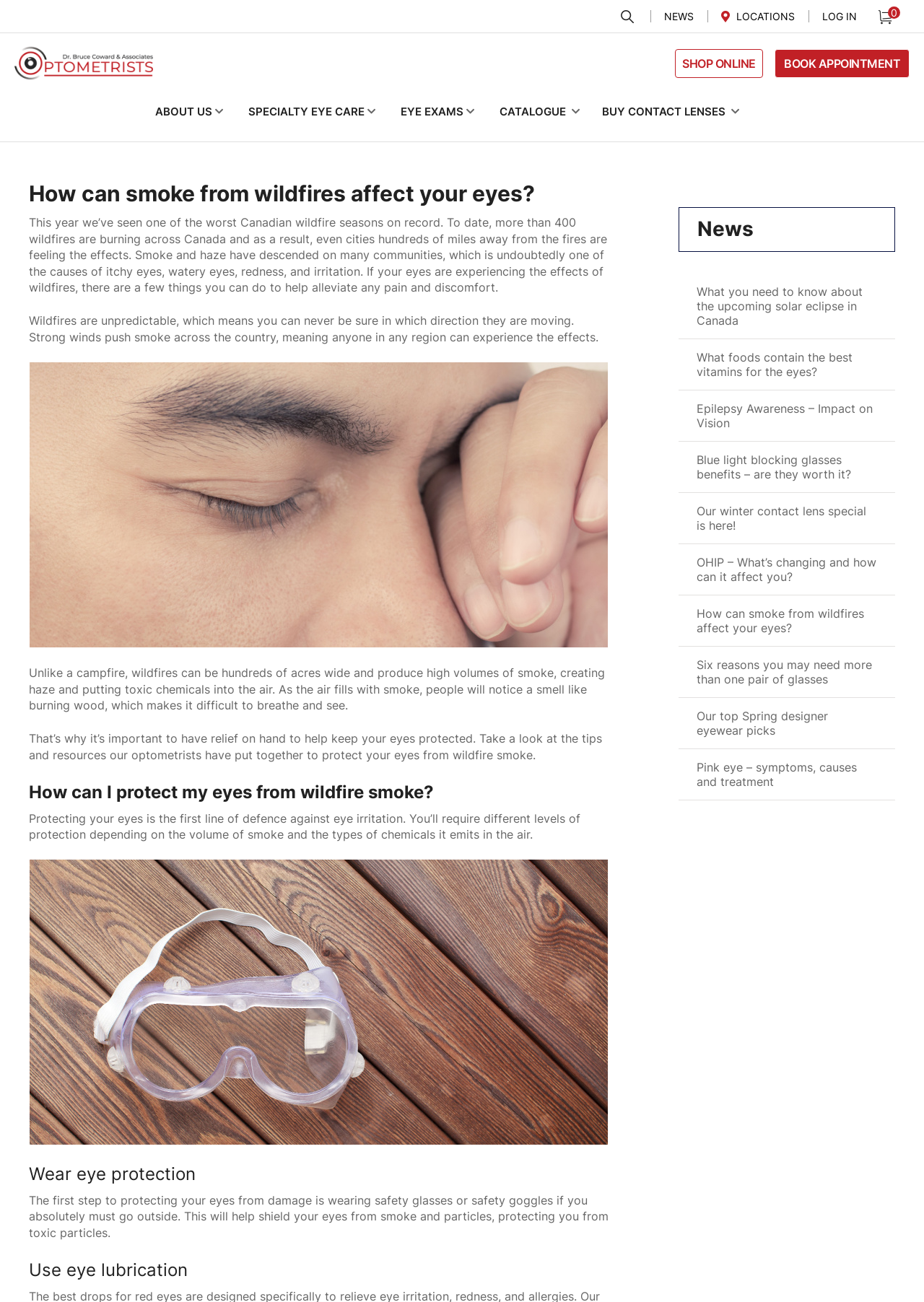Respond to the following question with a brief word or phrase:
What is the name of the optometrist mentioned on the webpage?

Dr. Bruce Coward